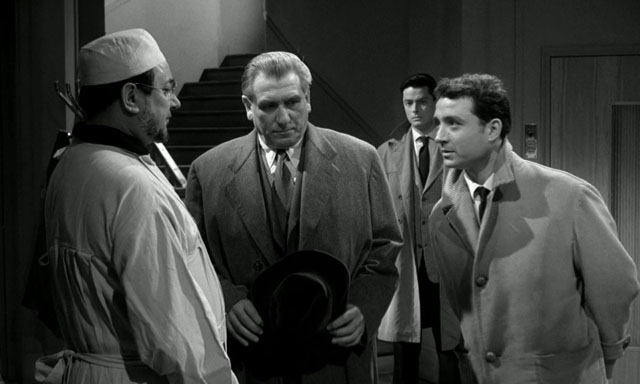How many characters are in the conversation?
Could you please answer the question thoroughly and with as much detail as possible?

The caption explicitly states that there are four characters in the tense conversation, including the doctor, the elderly gentleman, and the two other characters in the background and on the right.